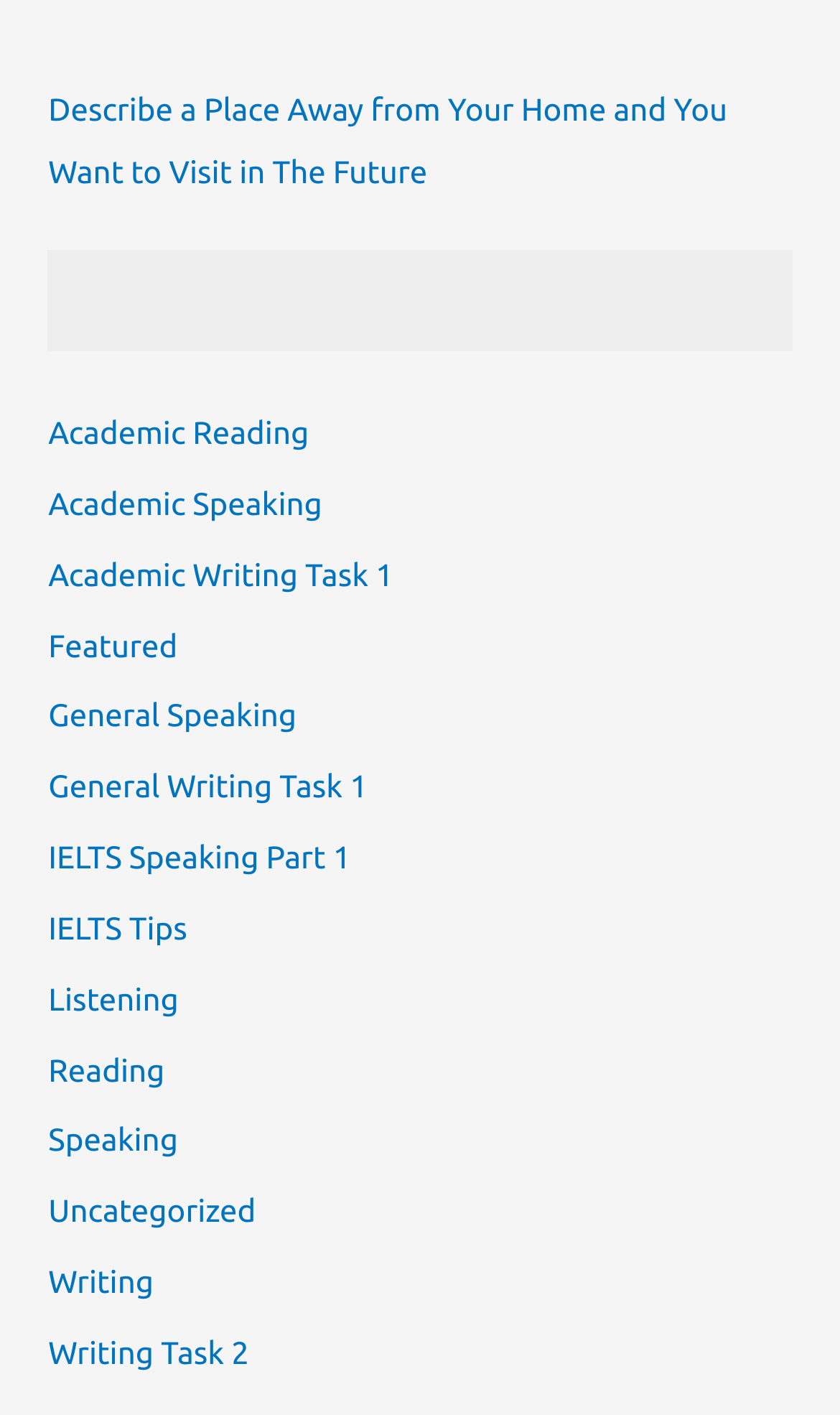Answer this question in one word or a short phrase: What is the second link under 'General' category?

General Writing Task 1